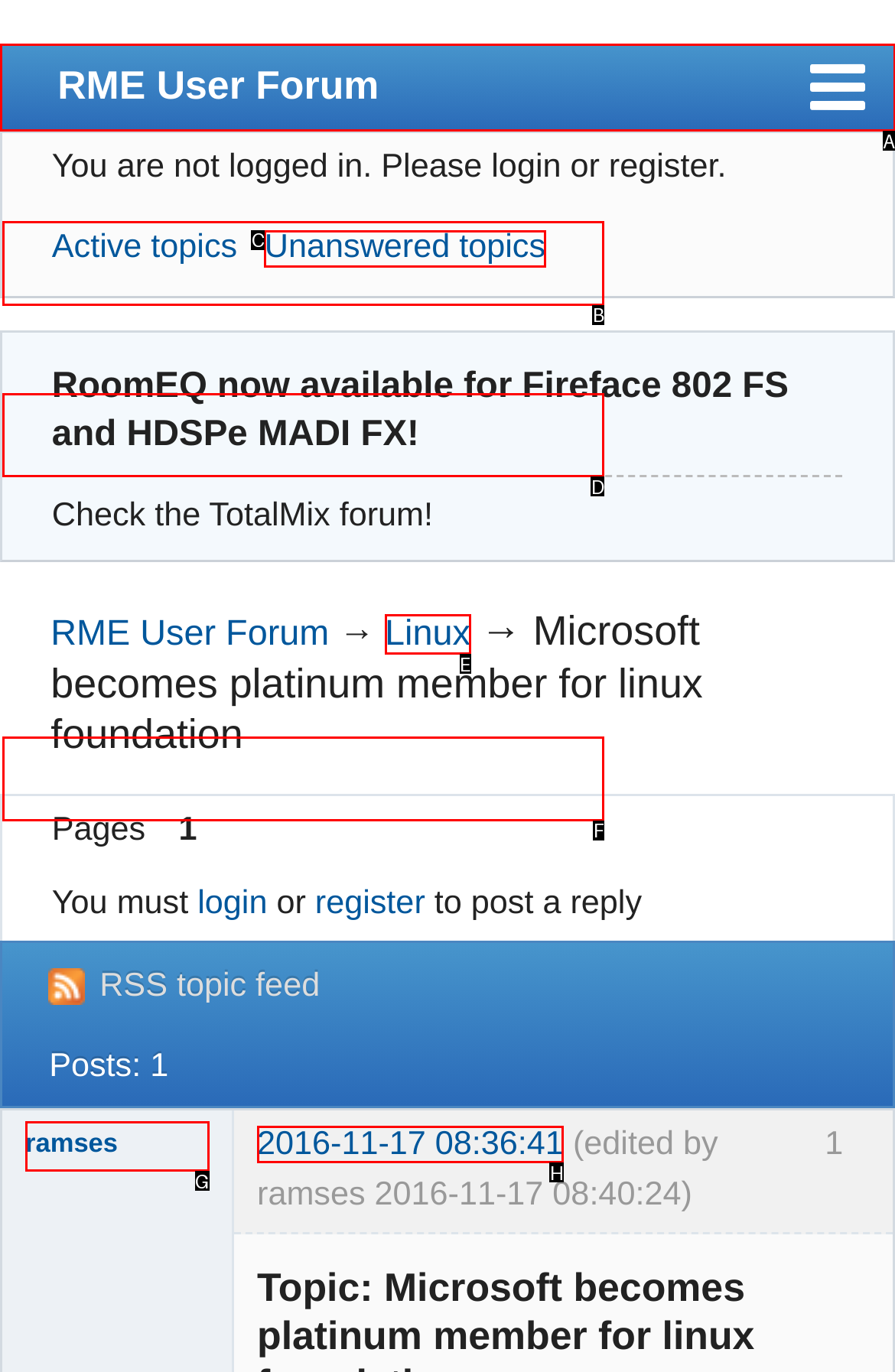Choose the UI element you need to click to carry out the task: Check the 'Linux' category.
Respond with the corresponding option's letter.

E